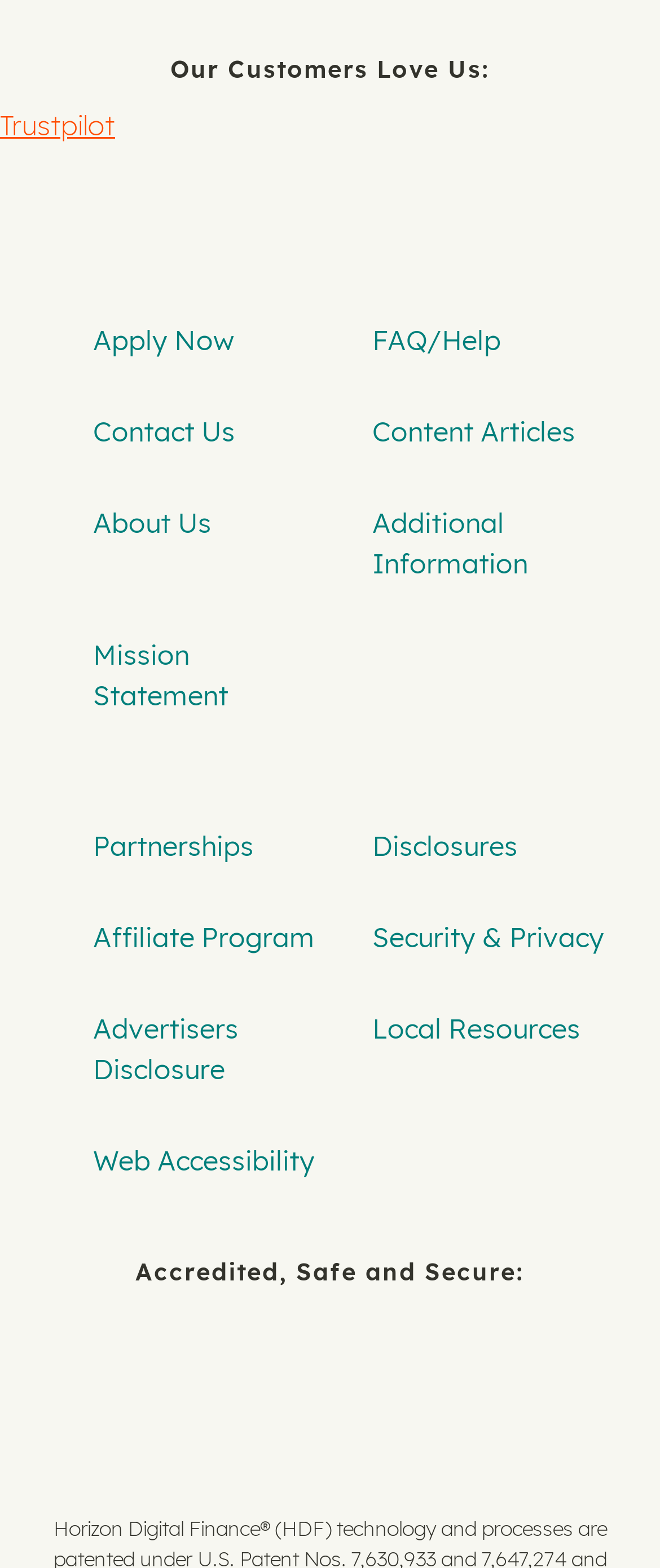Answer this question in one word or a short phrase: What is the text of the first heading?

Our Customers Love Us: